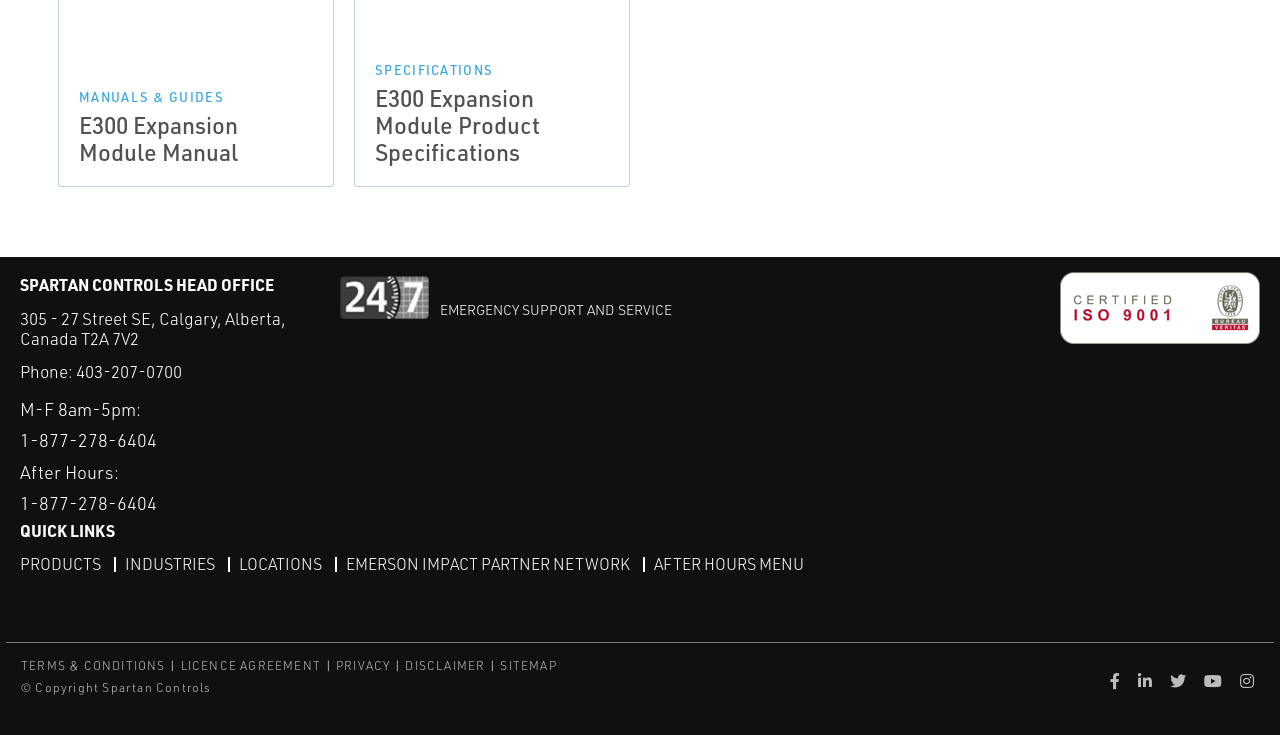Bounding box coordinates are given in the format (top-left x, top-left y, bottom-right x, bottom-right y). All values should be floating point numbers between 0 and 1. Provide the bounding box coordinate for the UI element described as: Emerson Impact Partner Network

[0.27, 0.751, 0.492, 0.785]